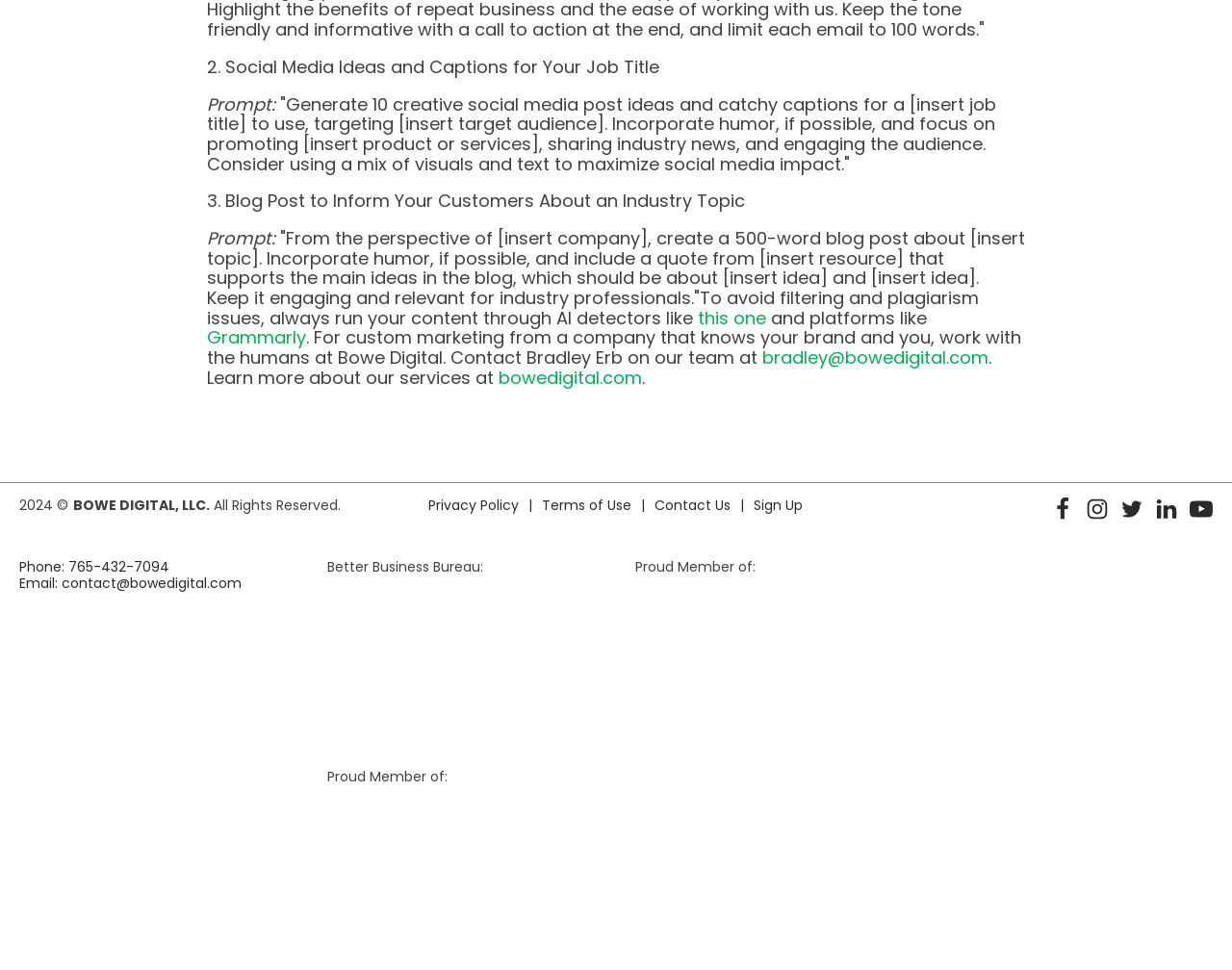Find the bounding box of the element with the following description: "bradley@bowedigital.com". The coordinates must be four float numbers between 0 and 1, formatted as [left, top, right, bottom].

[0.619, 0.356, 0.802, 0.381]